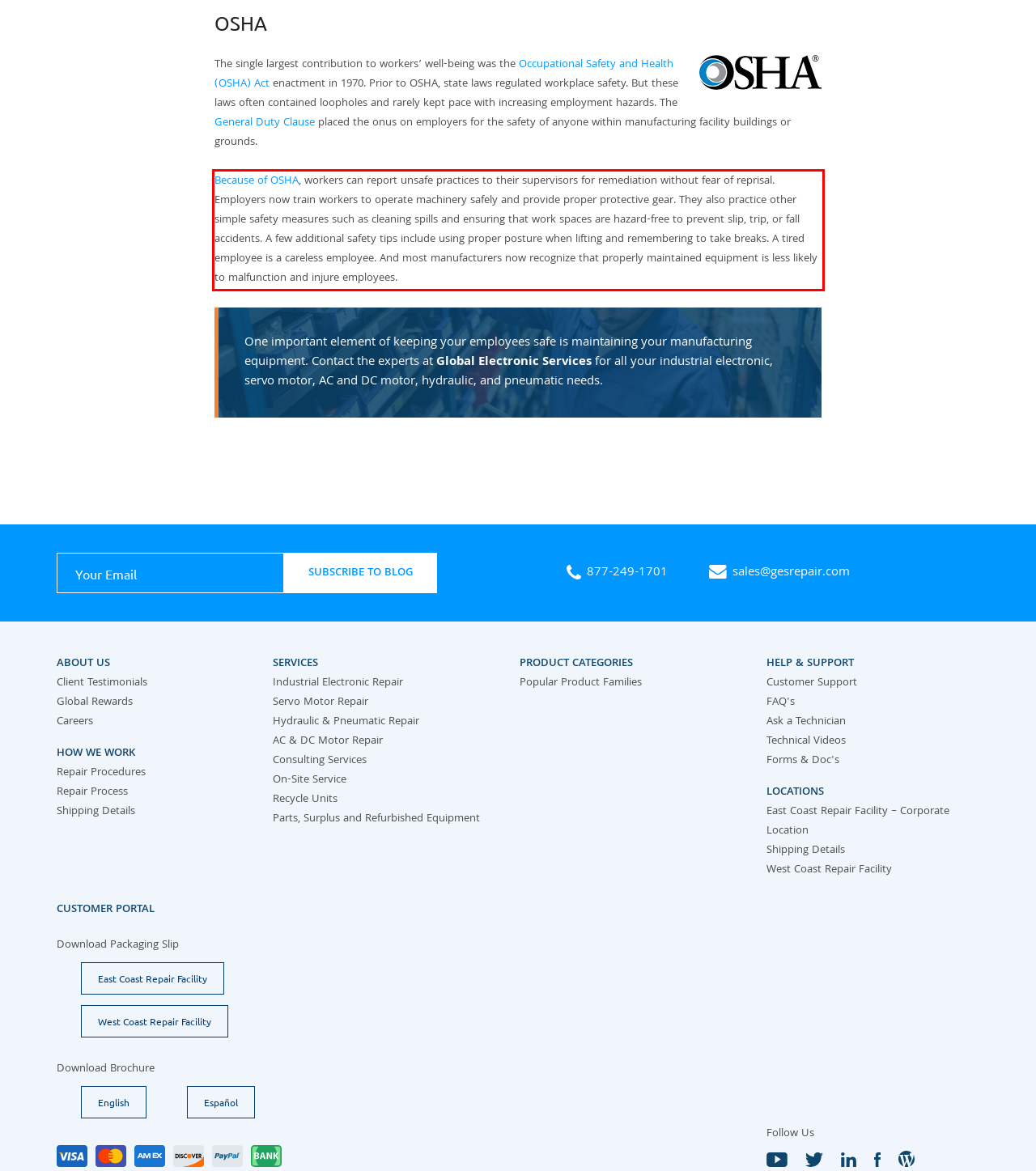Please identify and extract the text from the UI element that is surrounded by a red bounding box in the provided webpage screenshot.

Because of OSHA, workers can report unsafe practices to their supervisors for remediation without fear of reprisal. Employers now train workers to operate machinery safely and provide proper protective gear. They also practice other simple safety measures such as cleaning spills and ensuring that work spaces are hazard-free to prevent slip, trip, or fall accidents. A few additional safety tips include using proper posture when lifting and remembering to take breaks. A tired employee is a careless employee. And most manufacturers now recognize that properly maintained equipment is less likely to malfunction and injure employees.